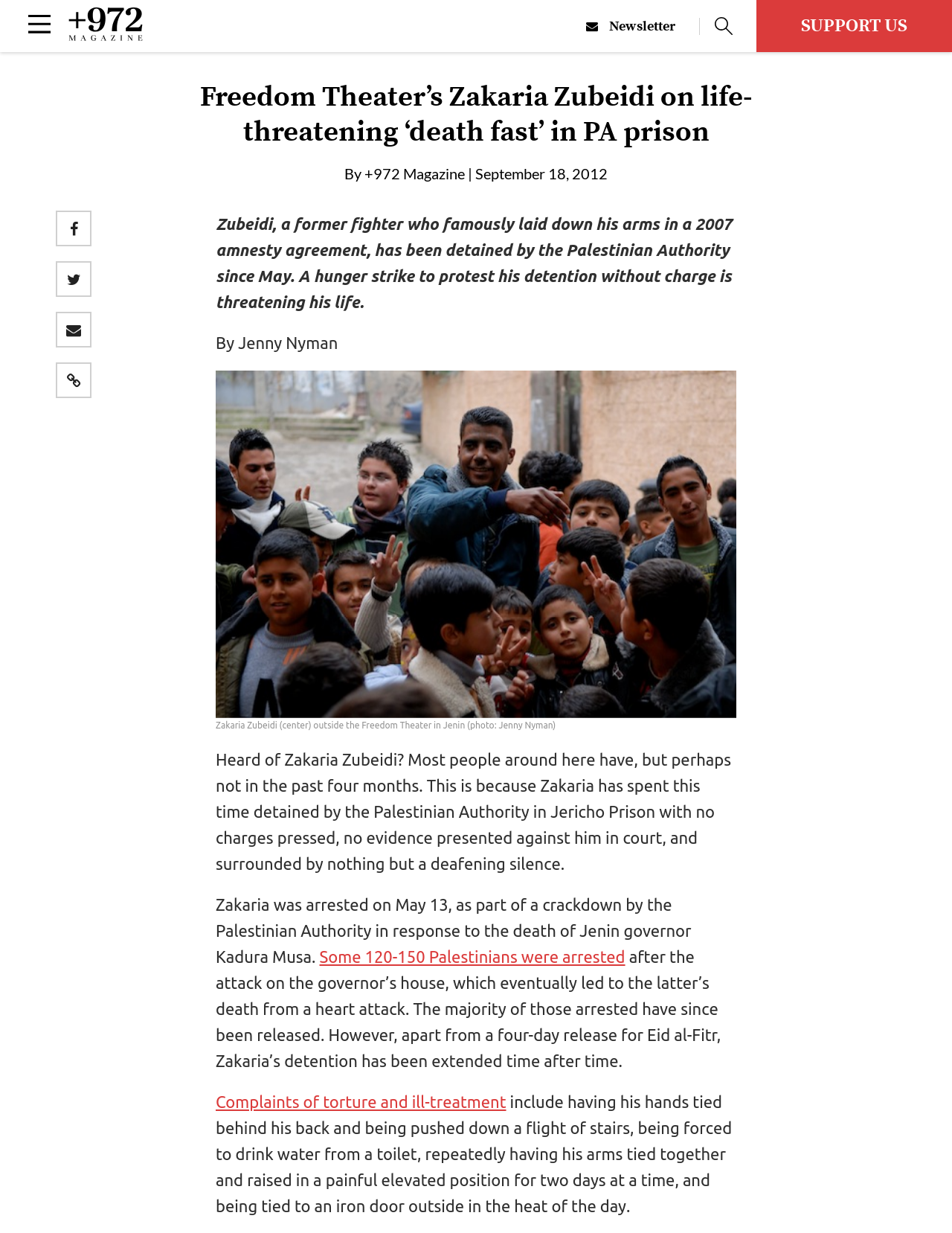Determine the bounding box coordinates of the clickable region to execute the instruction: "Open the menu". The coordinates should be four float numbers between 0 and 1, denoted as [left, top, right, bottom].

[0.03, 0.012, 0.053, 0.028]